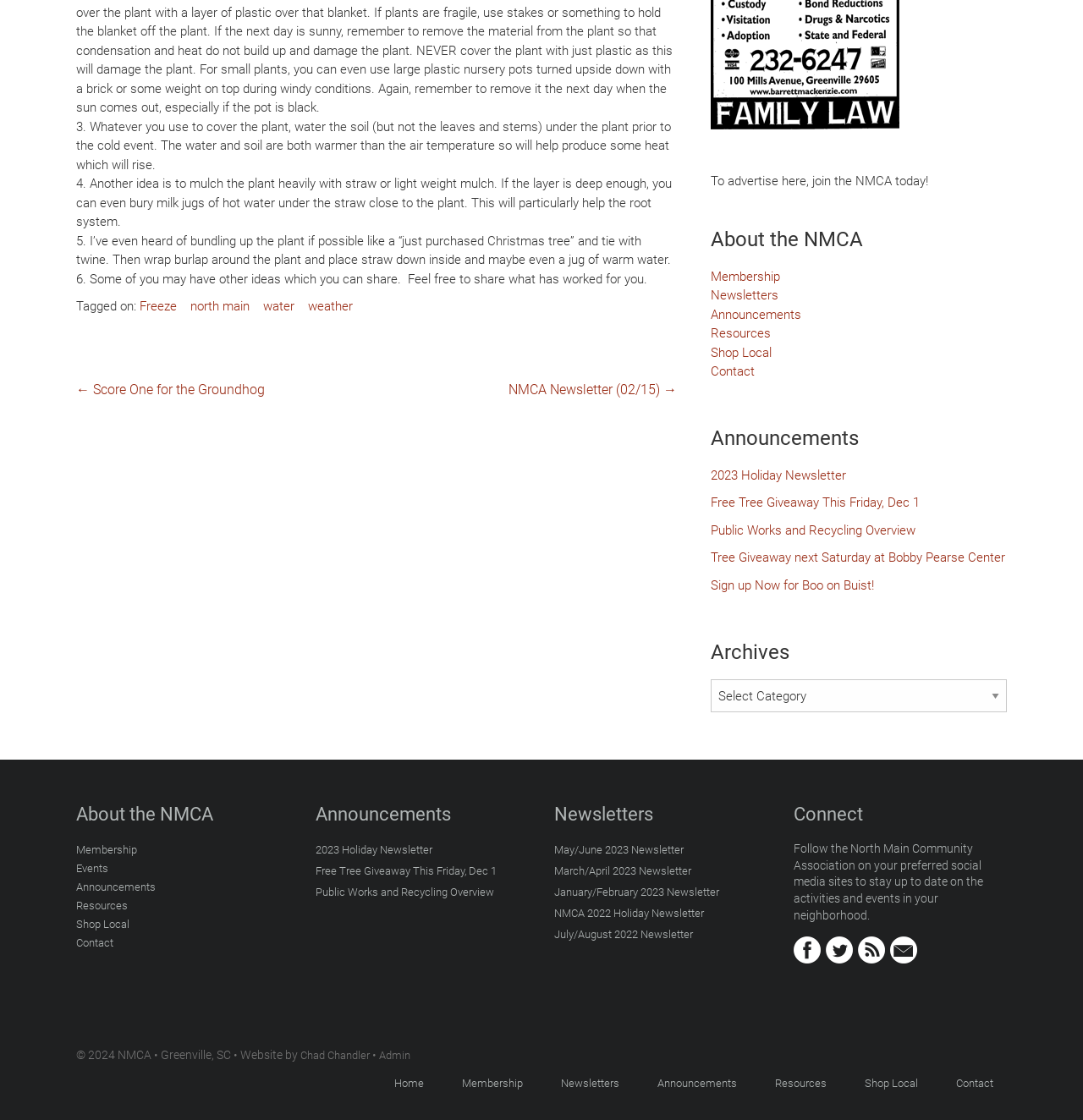Given the element description "Public Works and Recycling Overview" in the screenshot, predict the bounding box coordinates of that UI element.

[0.656, 0.465, 0.845, 0.49]